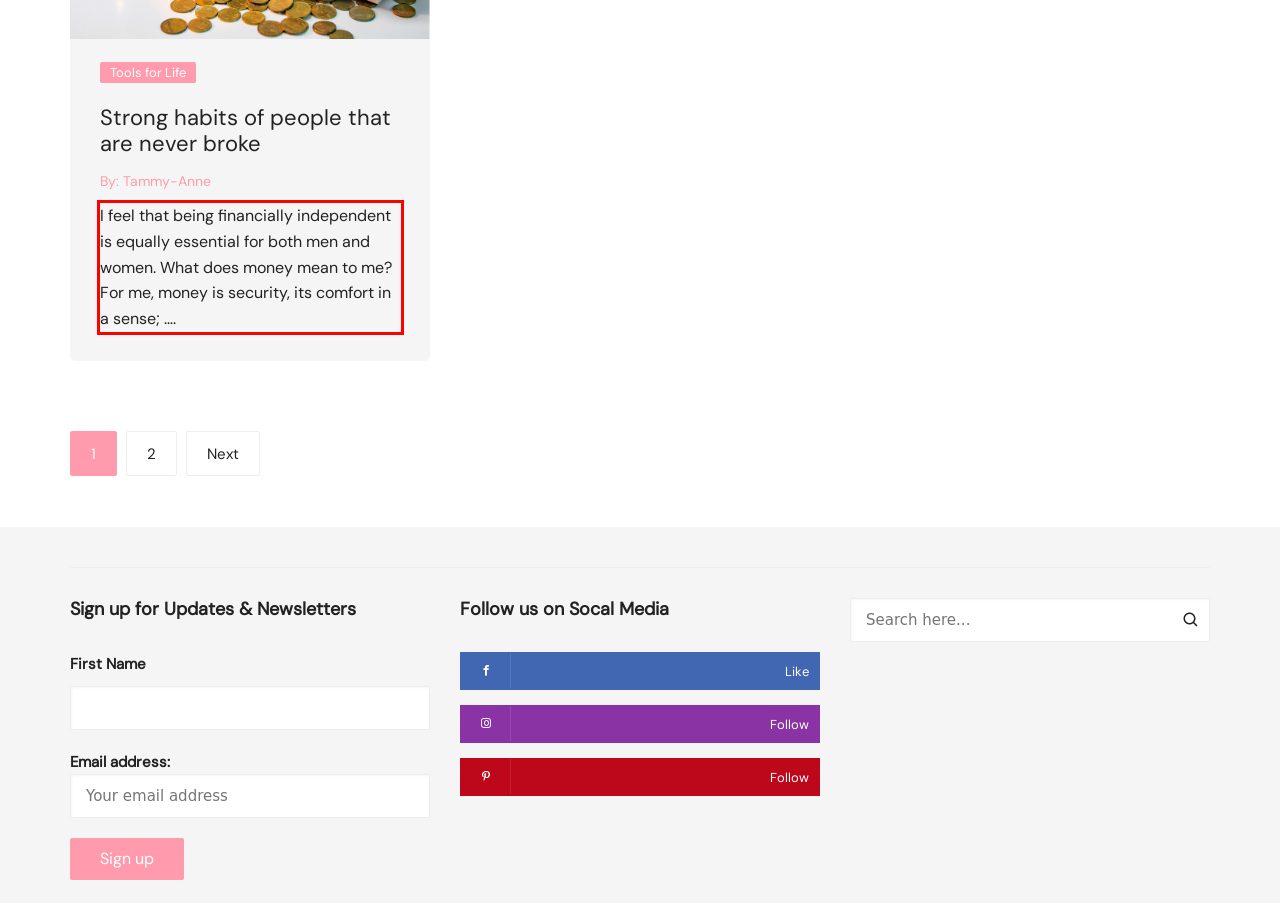Identify the text inside the red bounding box on the provided webpage screenshot by performing OCR.

I feel that being financially independent is equally essential for both men and women. What does money mean to me? For me, money is security, its comfort in a sense; ….